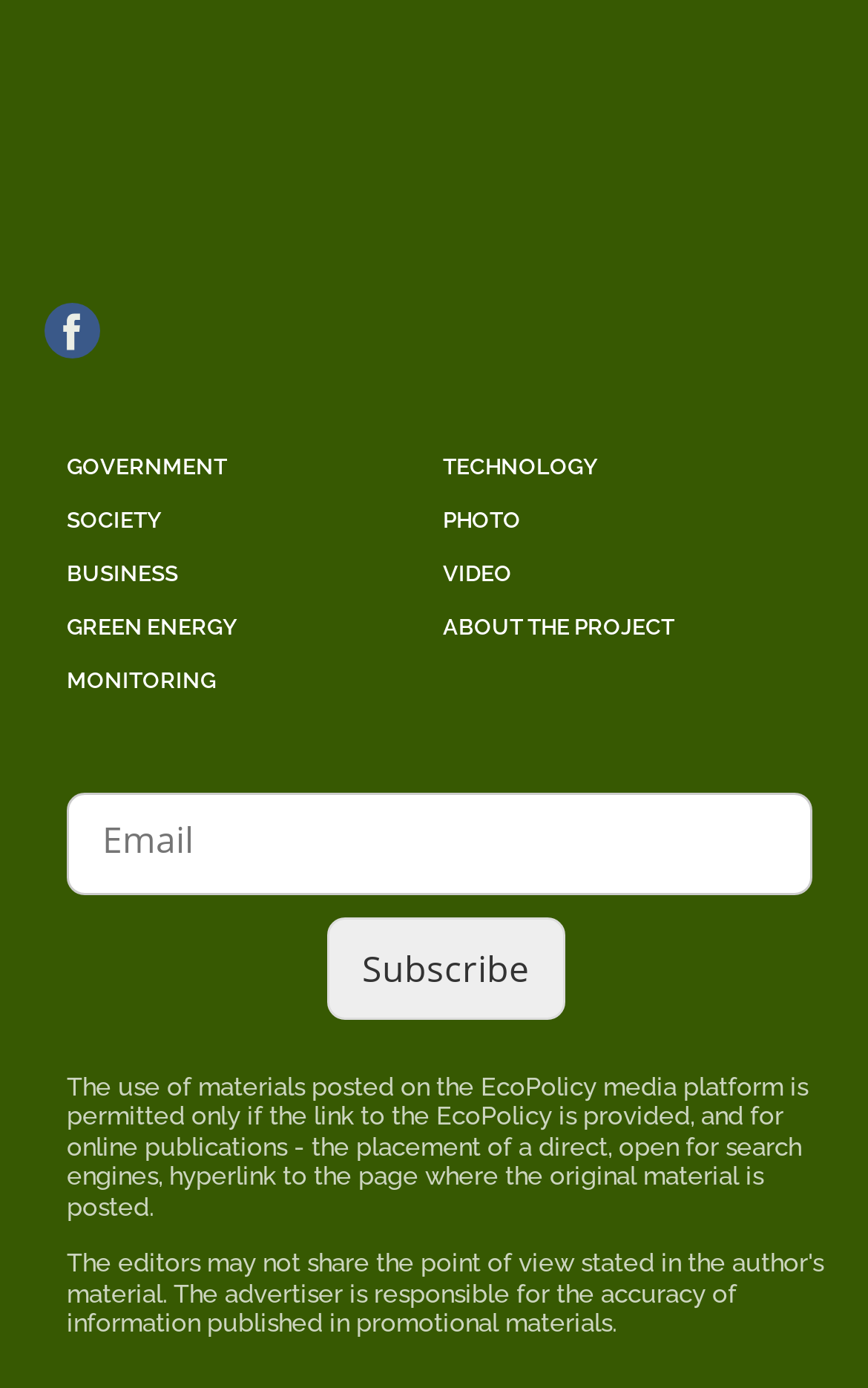What is the button below the textbox for?
Please provide a single word or phrase as your answer based on the image.

Subscribe